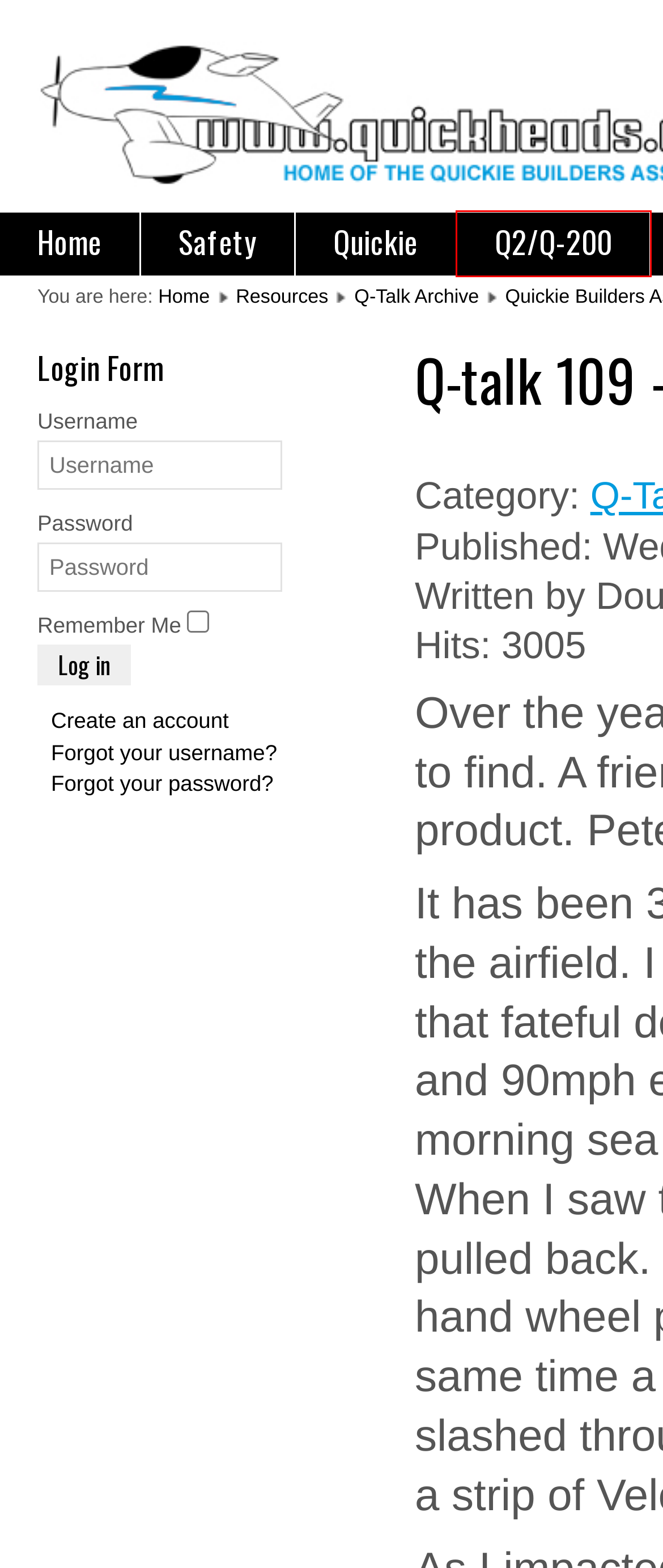Analyze the given webpage screenshot and identify the UI element within the red bounding box. Select the webpage description that best matches what you expect the new webpage to look like after clicking the element. Here are the candidates:
A. Wheel pants, Brakes and Gall Alignment
B. Q-Talk Archive
C. Quickie
D. Q-talk 117 - Enhanced On-line Tools
E. Q2/Q-200
F. Terms and Conditions
G. Safety
H. About Us

E